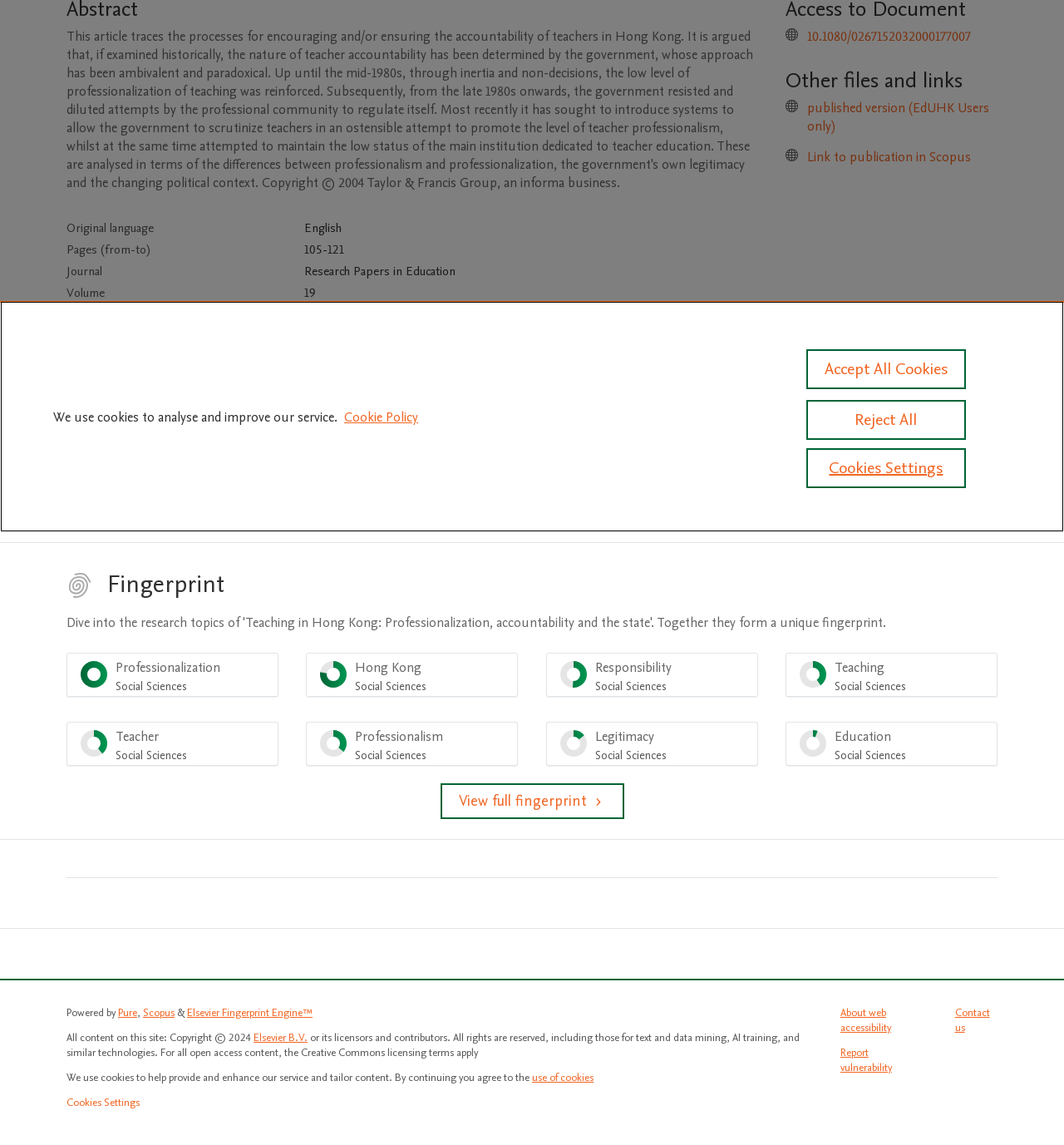Identify the bounding box coordinates for the UI element described as: "responsibility Social Sciences 51%". The coordinates should be provided as four floats between 0 and 1: [left, top, right, bottom].

[0.513, 0.57, 0.712, 0.609]